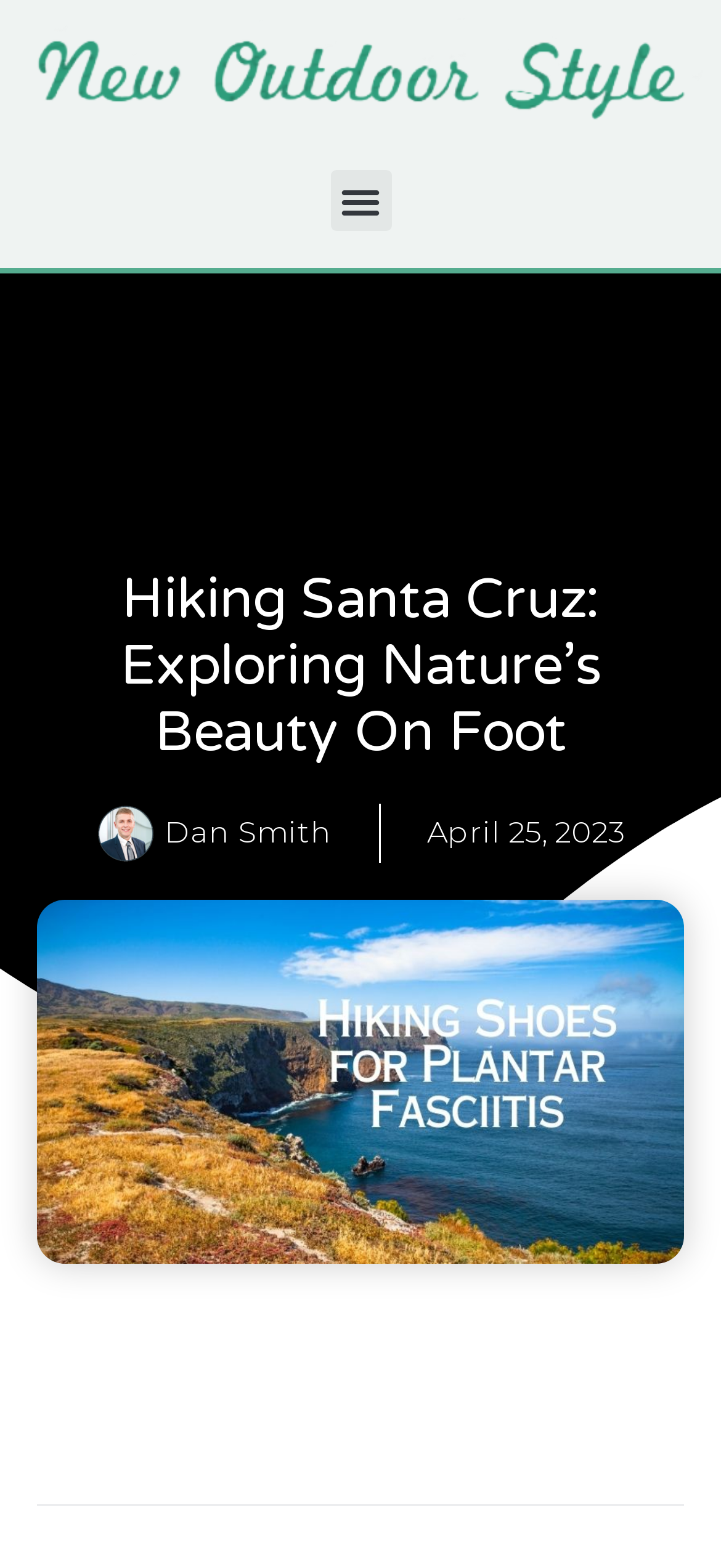Answer the question with a single word or phrase: 
What is the name of the author of the article?

Dan Smith